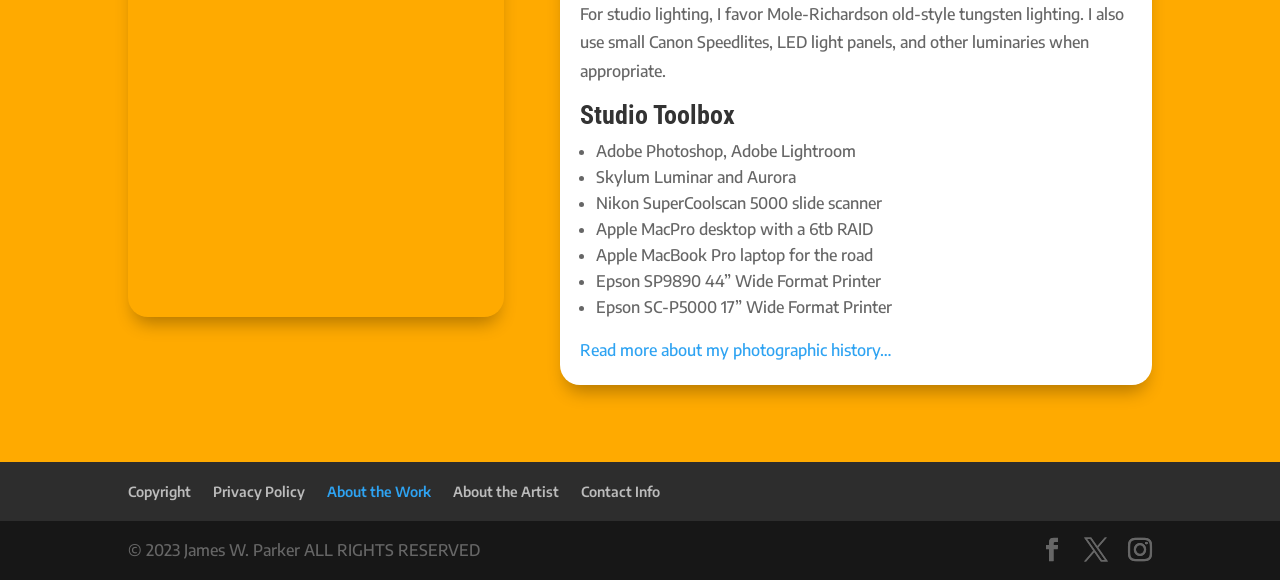What software does the author use for editing?
Can you offer a detailed and complete answer to this question?

The author lists the software used in the 'Studio Toolbox' section, which includes Adobe Photoshop and Adobe Lightroom. These are likely used for editing and post-processing of photographs.